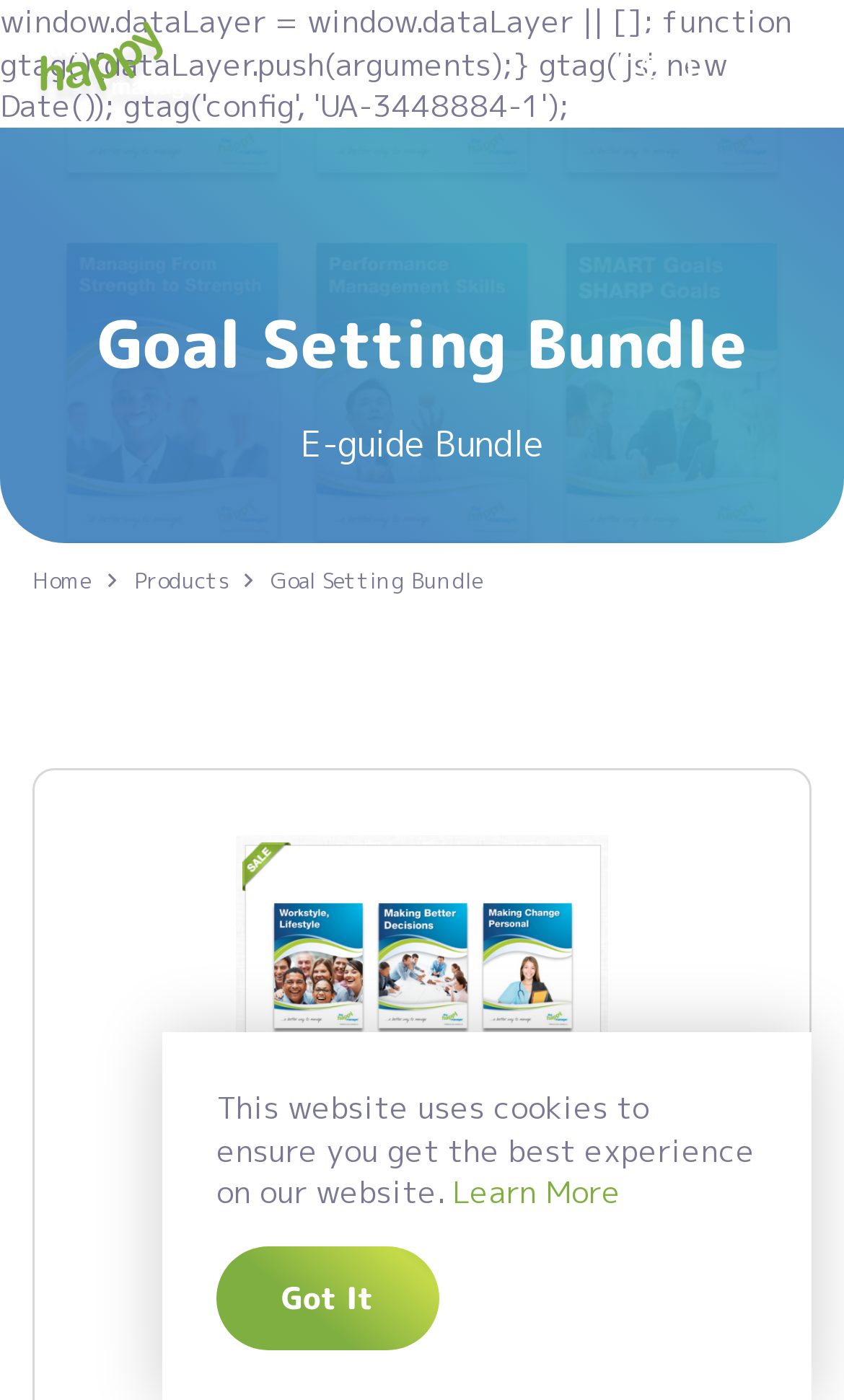Identify the bounding box of the UI element described as follows: "Home". Provide the coordinates as four float numbers in the range of 0 to 1 [left, top, right, bottom].

[0.038, 0.404, 0.108, 0.425]